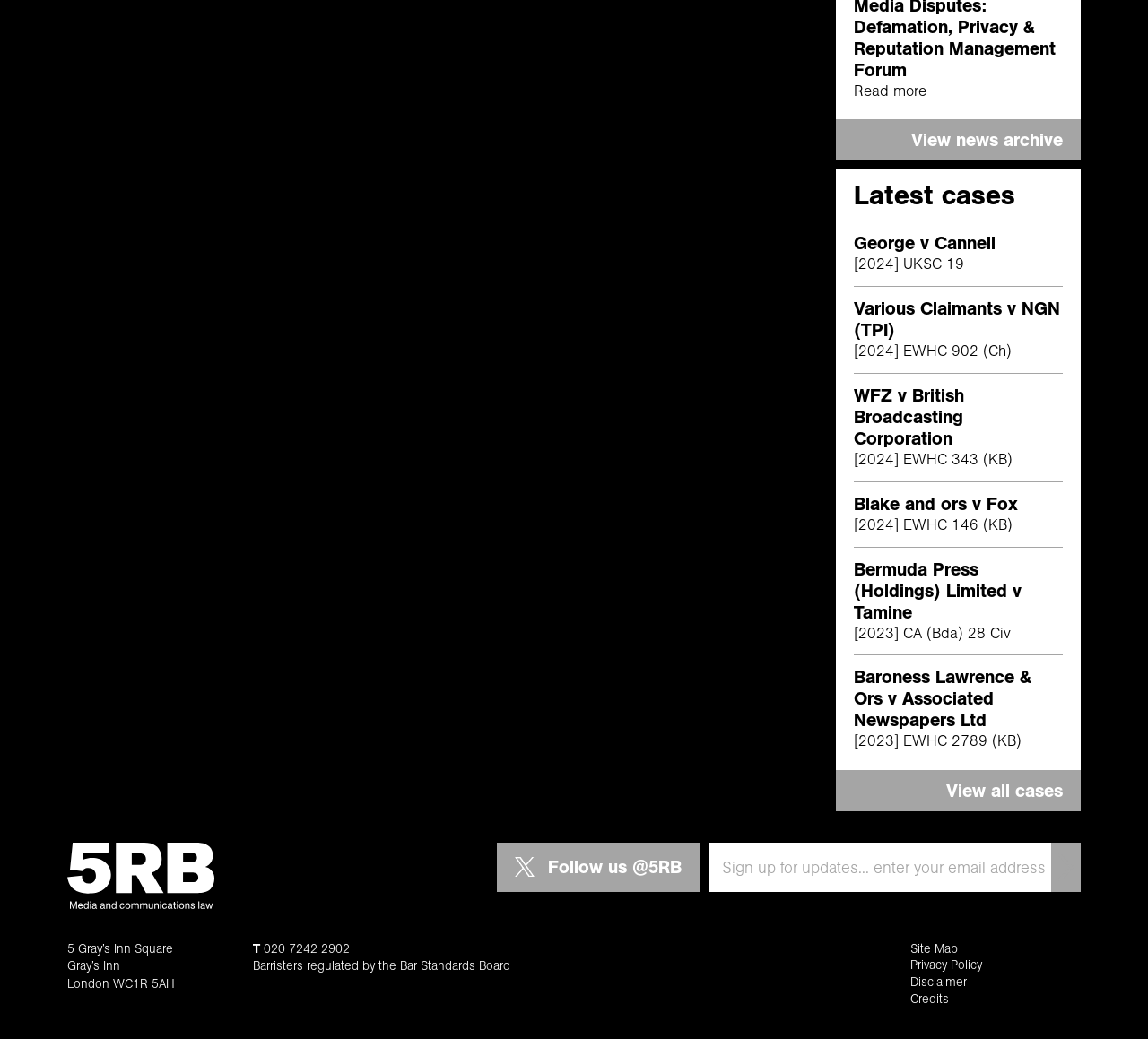What is the purpose of the 'Submit' button?
Please respond to the question with a detailed and thorough explanation.

The 'Submit' button is located next to a textbox, which suggests that it is used to submit a query or a message. The presence of the button and the textbox together implies that users can input their queries and submit them to the law firm.